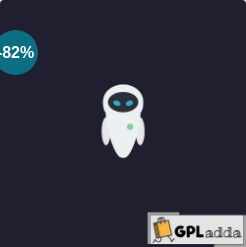What is the color of the character's eyes?
Based on the screenshot, provide your answer in one word or phrase.

Blue